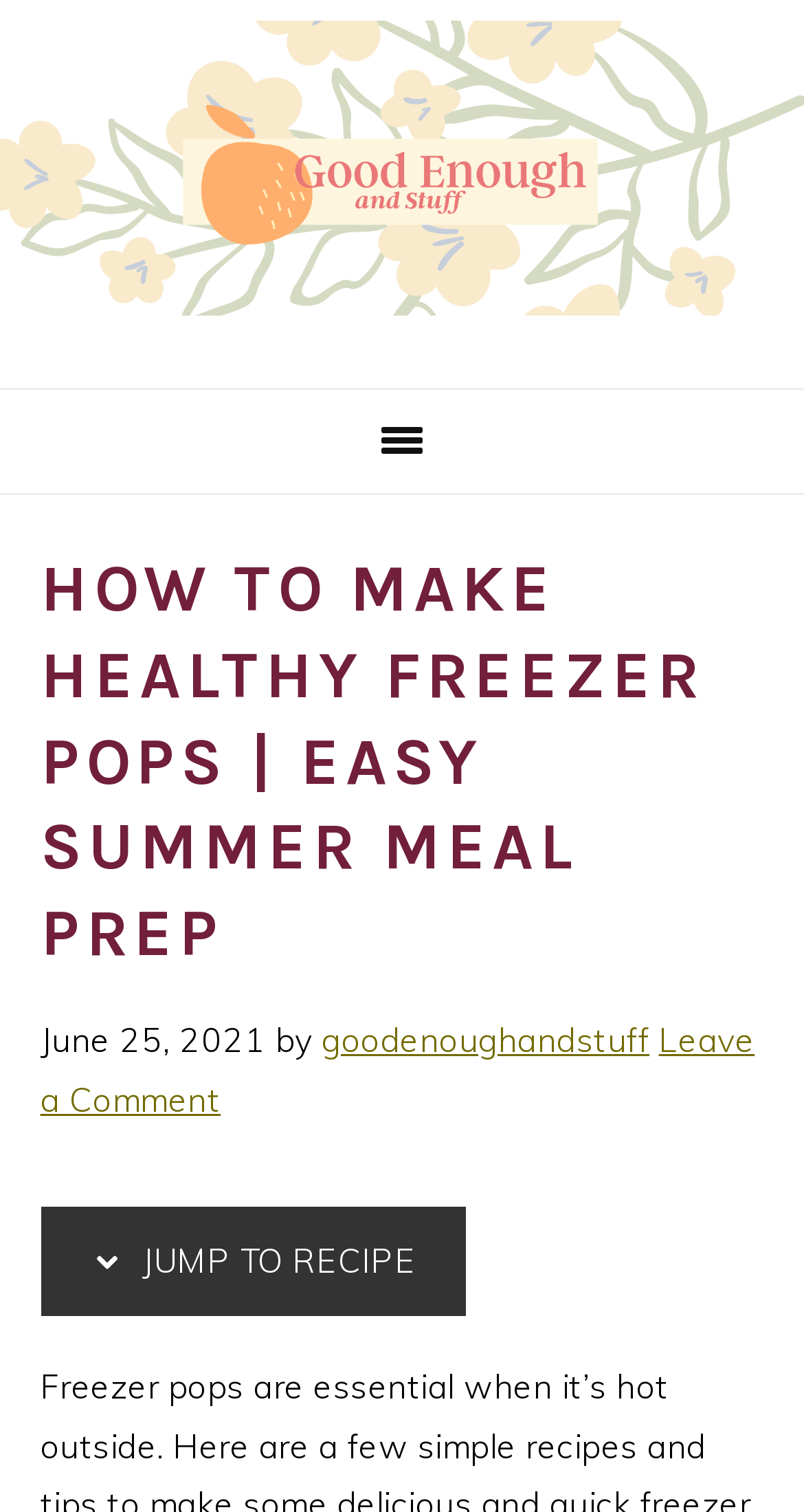Respond to the following question using a concise word or phrase: 
What is the date of the article?

June 25, 2021